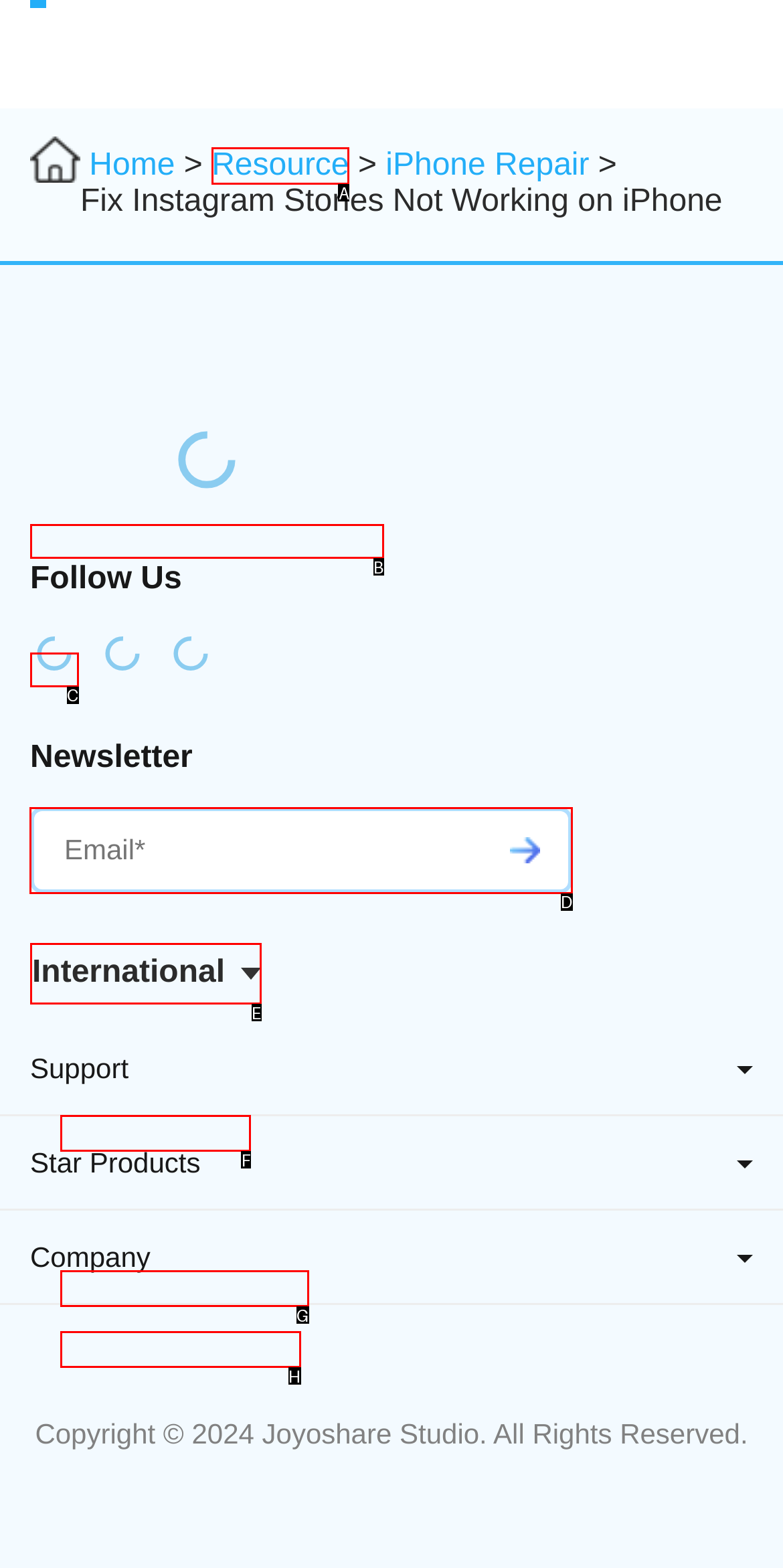Determine which HTML element should be clicked for this task: Enter email address
Provide the option's letter from the available choices.

D